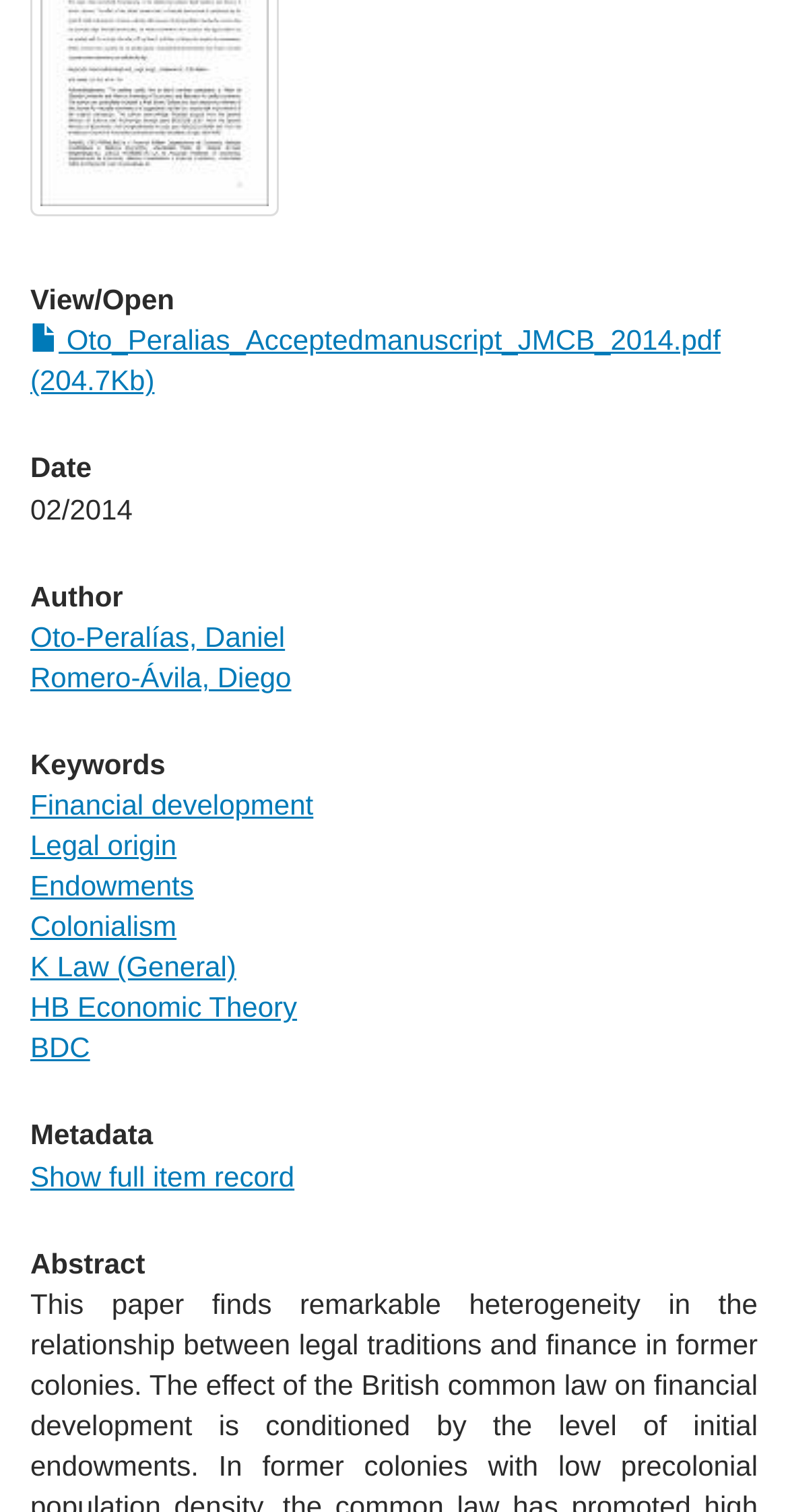Based on the element description: "K Law (General)", identify the bounding box coordinates for this UI element. The coordinates must be four float numbers between 0 and 1, listed as [left, top, right, bottom].

[0.038, 0.629, 0.3, 0.65]